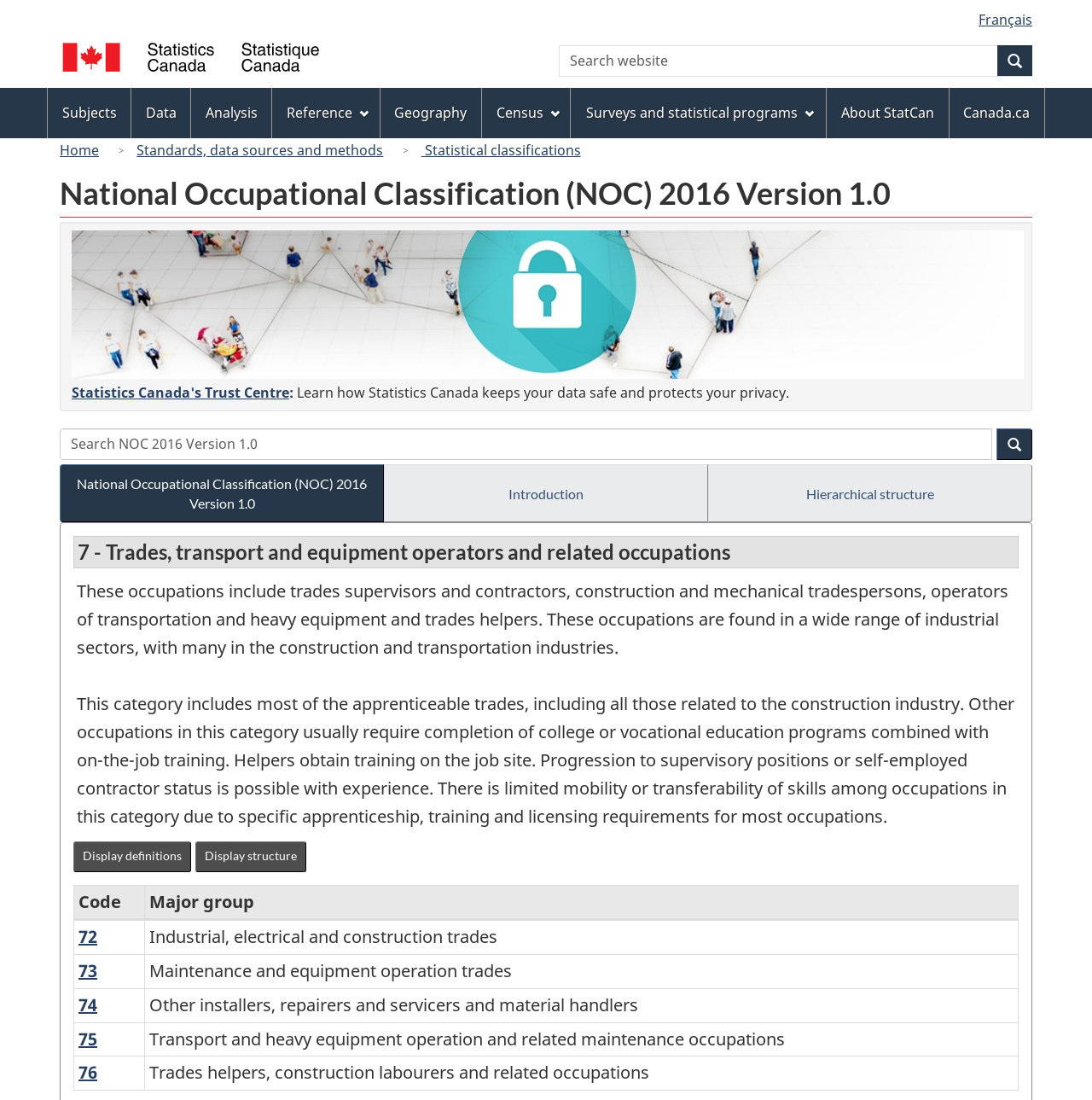Please locate the clickable area by providing the bounding box coordinates to follow this instruction: "Click on the 'next' link".

None